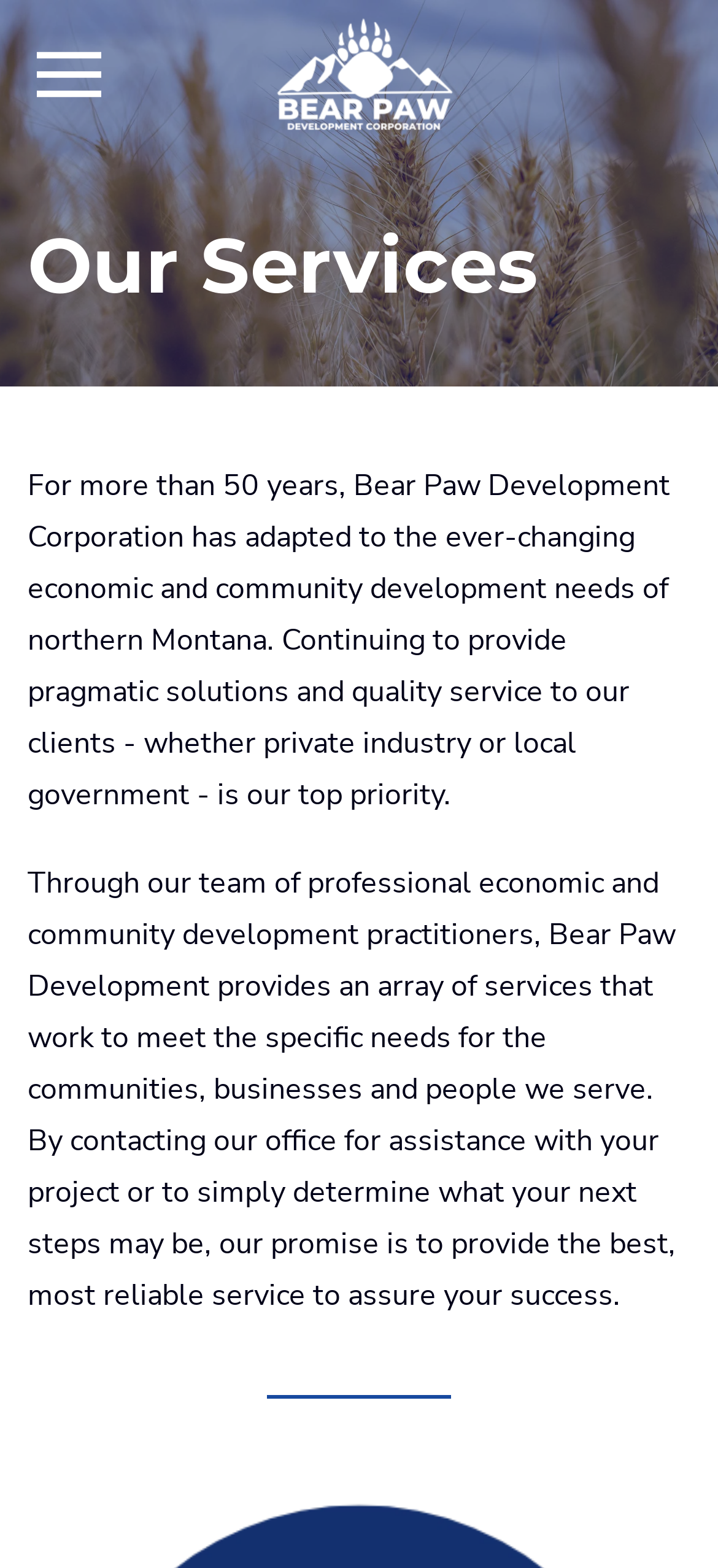Respond to the following question using a concise word or phrase: 
What is the purpose of contacting Bear Paw Development?

To get assistance with a project